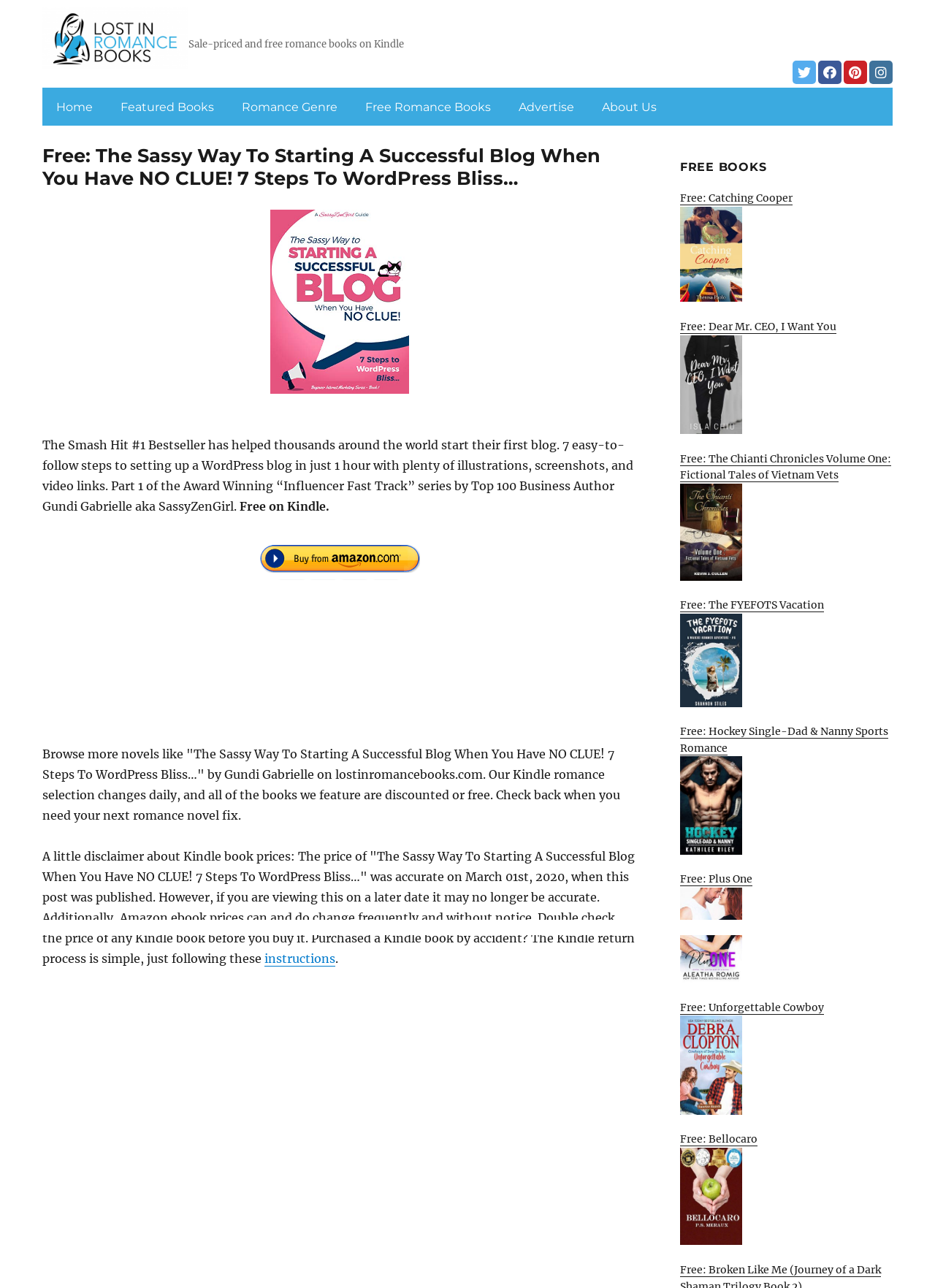Locate the bounding box coordinates of the UI element described by: "instructions". The bounding box coordinates should consist of four float numbers between 0 and 1, i.e., [left, top, right, bottom].

[0.283, 0.739, 0.359, 0.75]